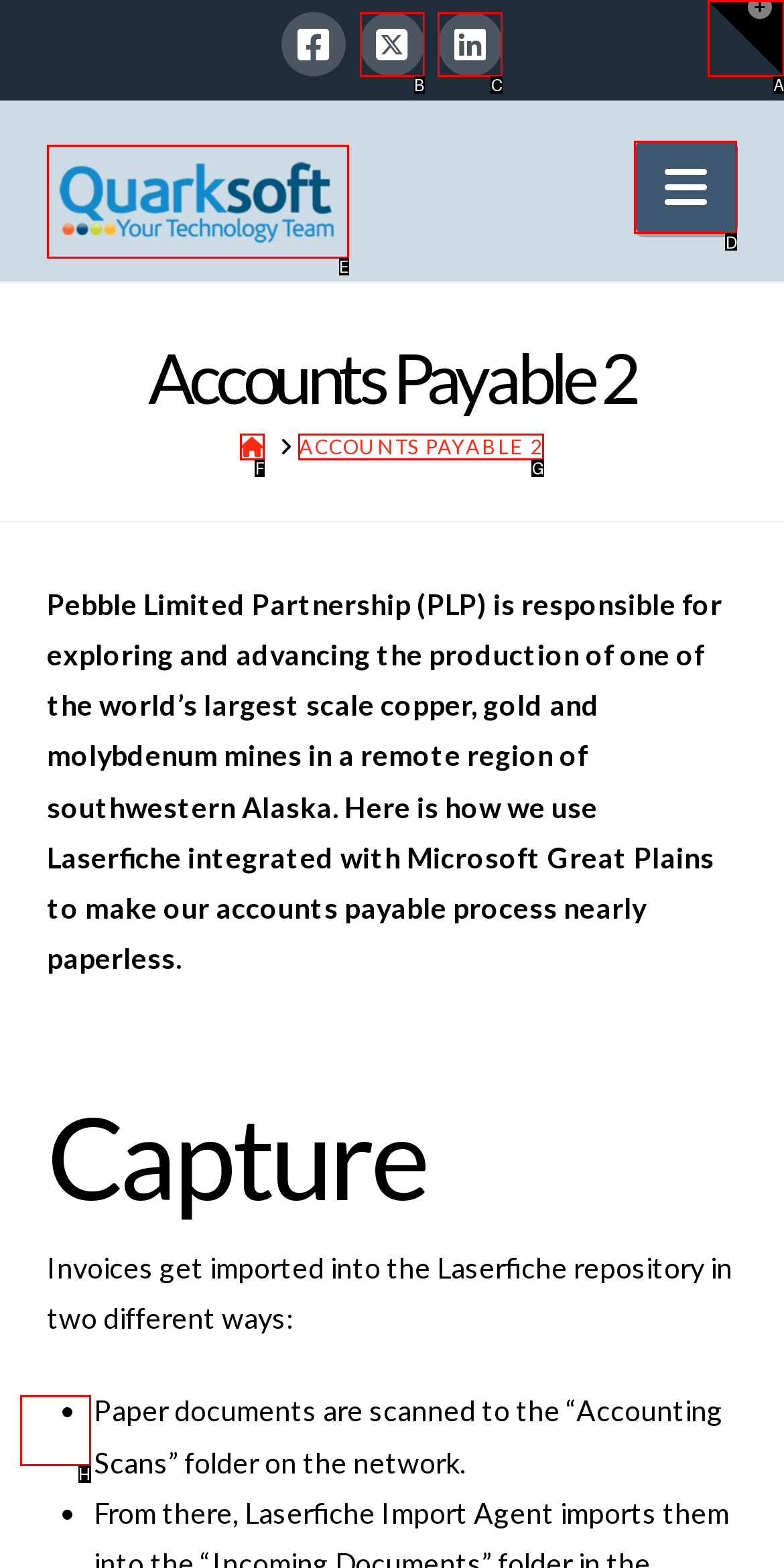From the given options, indicate the letter that corresponds to the action needed to complete this task: Click Navigation button. Respond with only the letter.

D